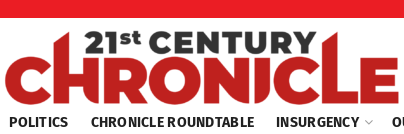What are the sections listed below the title?
Ensure your answer is thorough and detailed.

The sections listed below the title of '21st CENTURY CHRONICLE' include 'POLITICS', 'CHRONICLE ROUNDTABLE', and 'INSURGENCY', indicating a diverse range of topics covered by the publication. These sections suggest that the publication covers a wide range of topics, from politics to in-depth discussions and analysis.